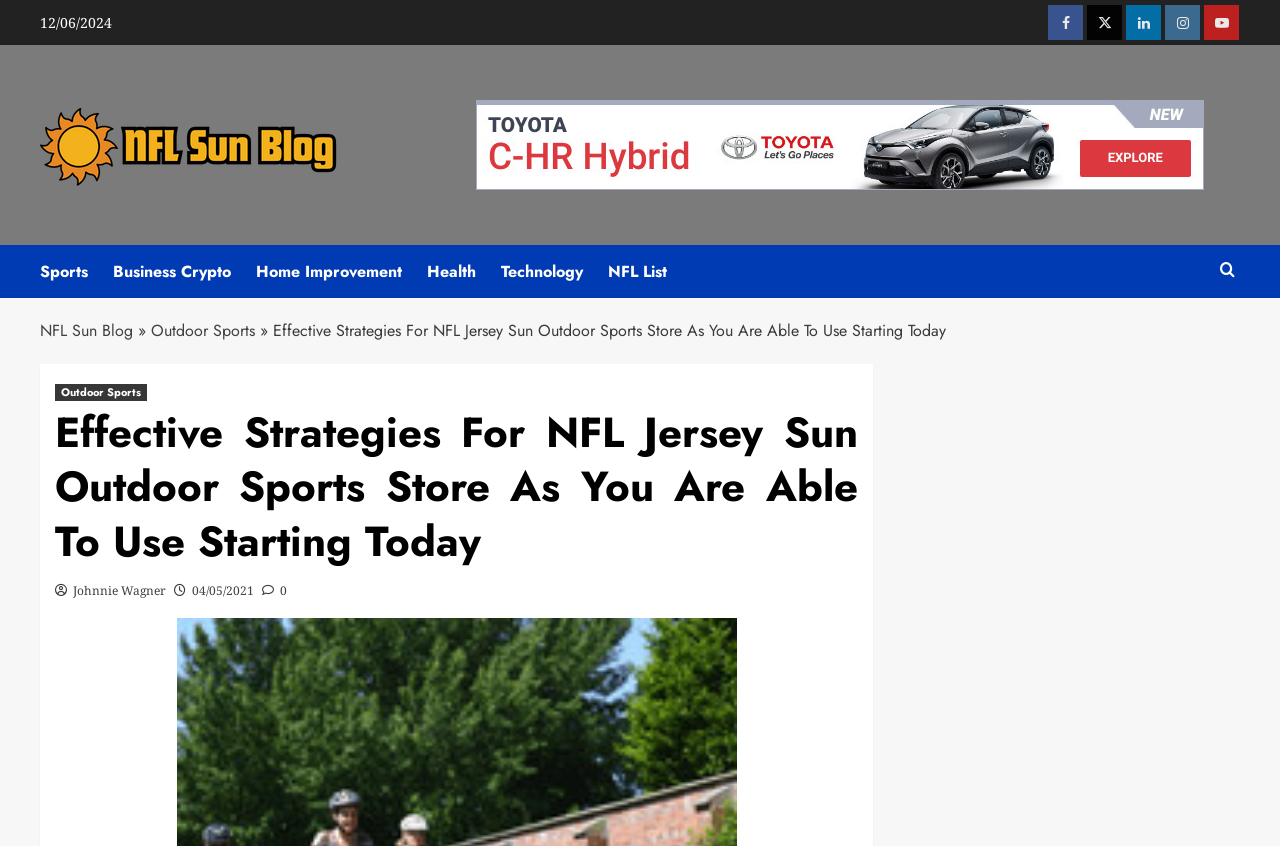Predict the bounding box of the UI element that fits this description: "Year 15".

None